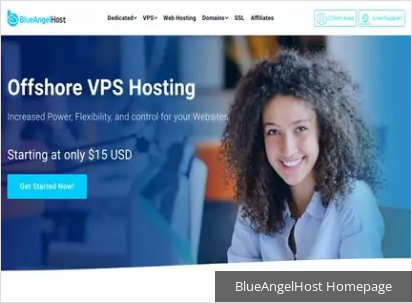Elaborate on the image by describing it in detail.

The image showcases the homepage of BlueAngelHost, prominently featuring the tagline "Offshore VPS Hosting." It emphasizes the benefits of increased power, flexibility, and control for websites. In one corner, there's a welcoming message, stating that services start at an affordable $15 USD. An engaging visual of a smiling individual adds a personal touch, suggesting a customer-friendly approach. Below the tagline, a "Get Started Now!" button invites visitors to take action, enhancing user engagement. The overall aesthetic is professional, mirroring BlueAngelHost's commitment to providing reliable offshore hosting solutions.